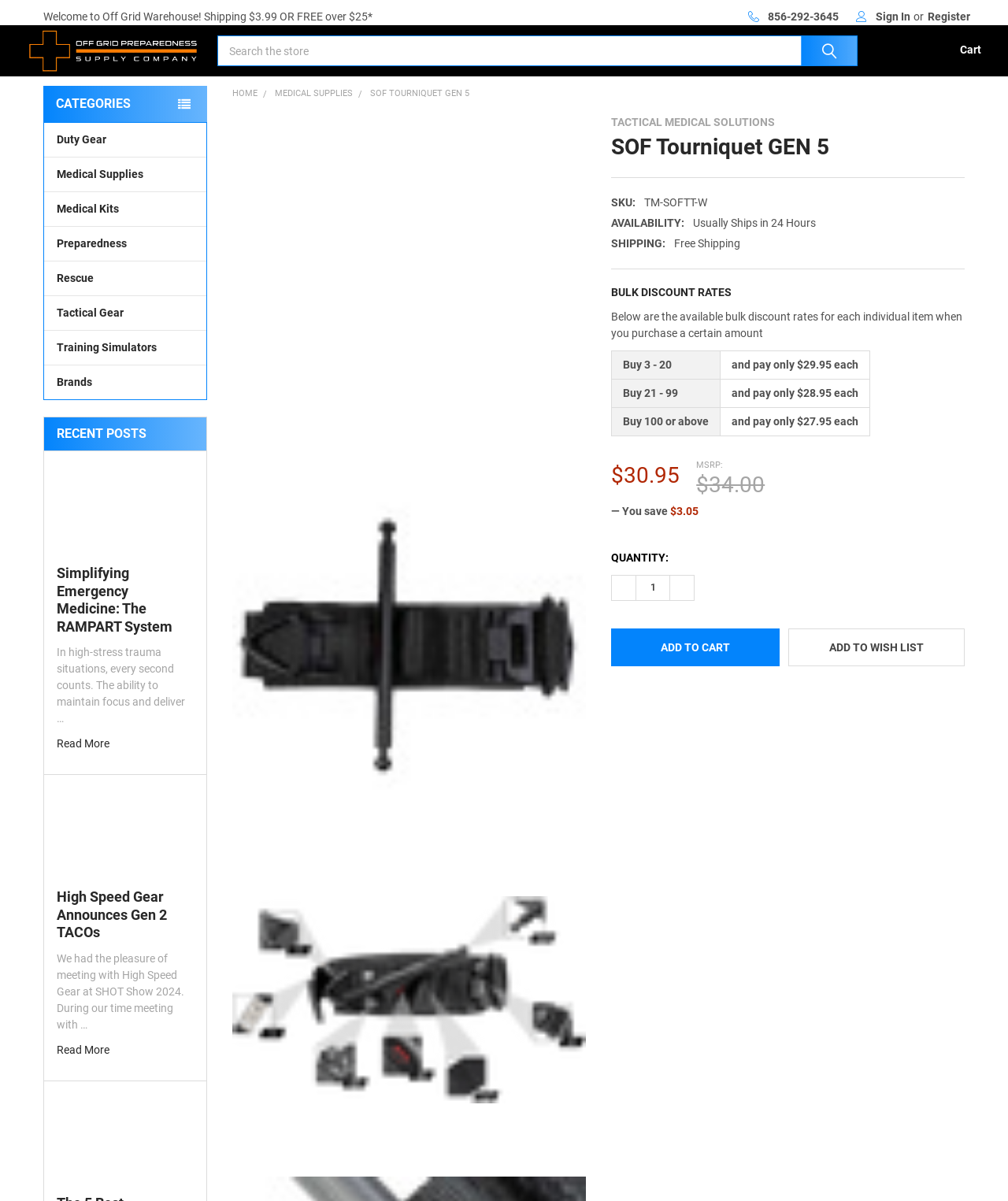What is the name of the online store?
Please provide a detailed and thorough answer to the question.

I determined the answer by looking at the top-left corner of the webpage, where it says 'Welcome to Off Grid Warehouse!'.